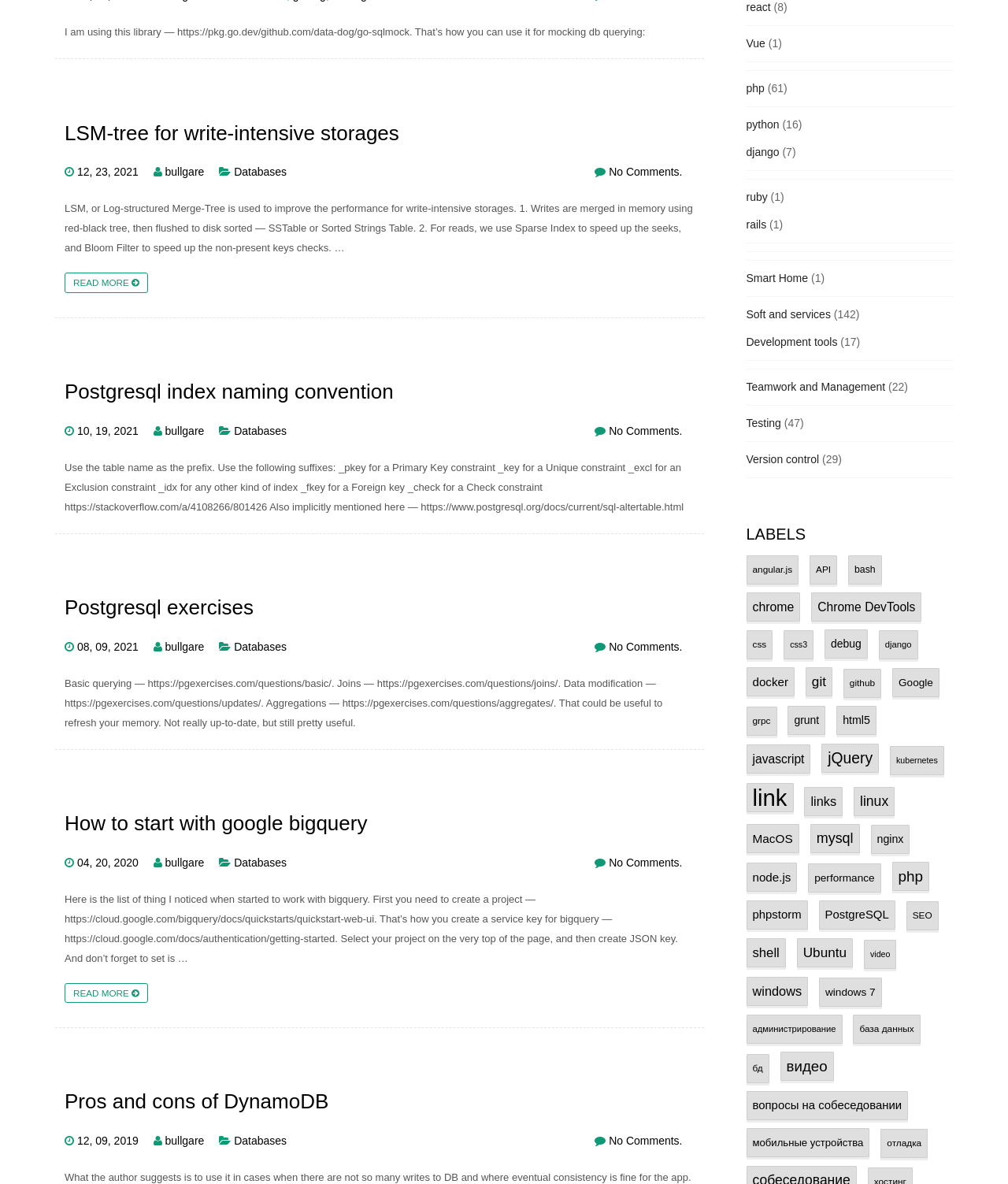Using the provided element description: "Digital Cameras Tech", determine the bounding box coordinates of the corresponding UI element in the screenshot.

None